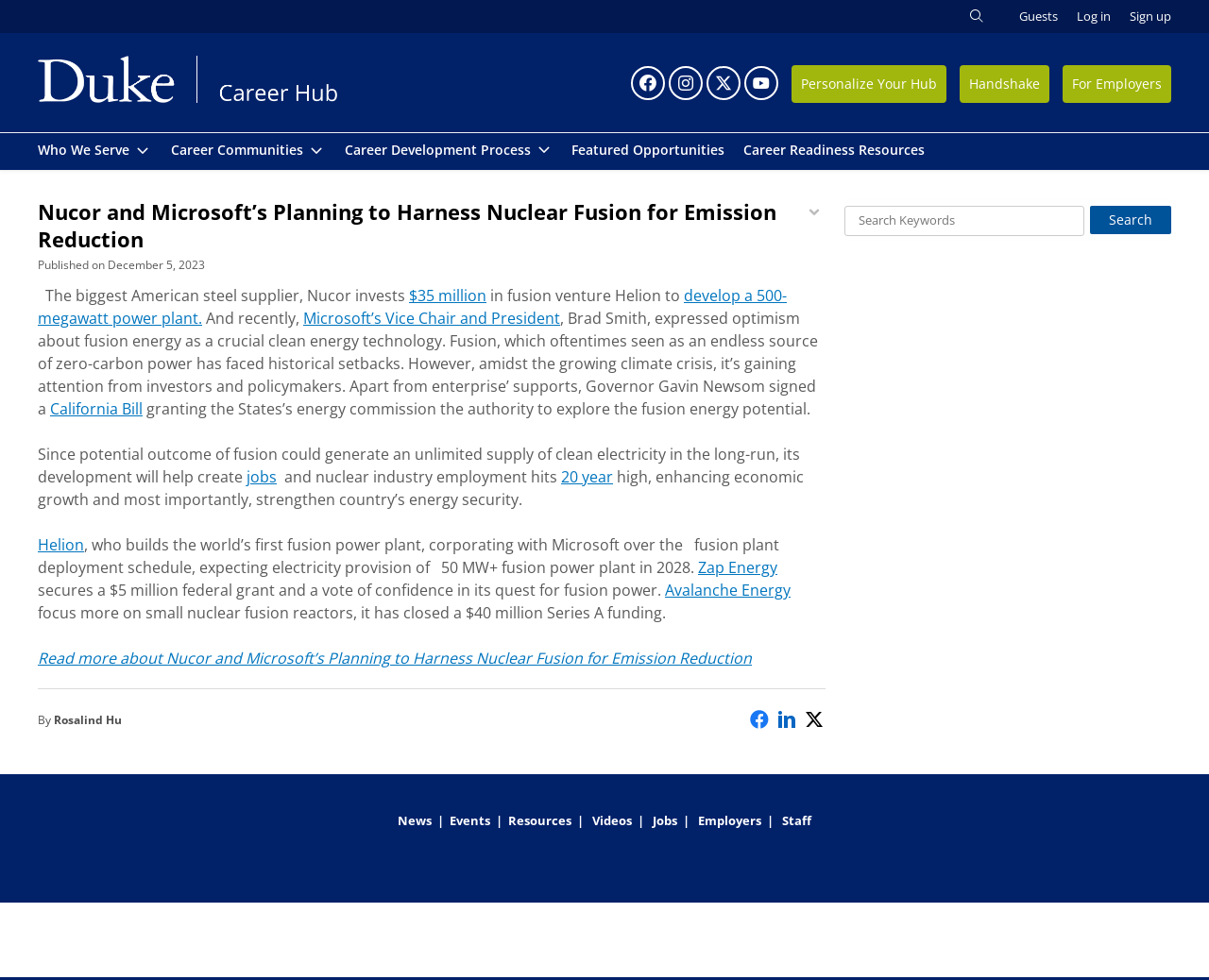How many links are in the 'Bottom Widget Area'? Observe the screenshot and provide a one-word or short phrase answer.

7